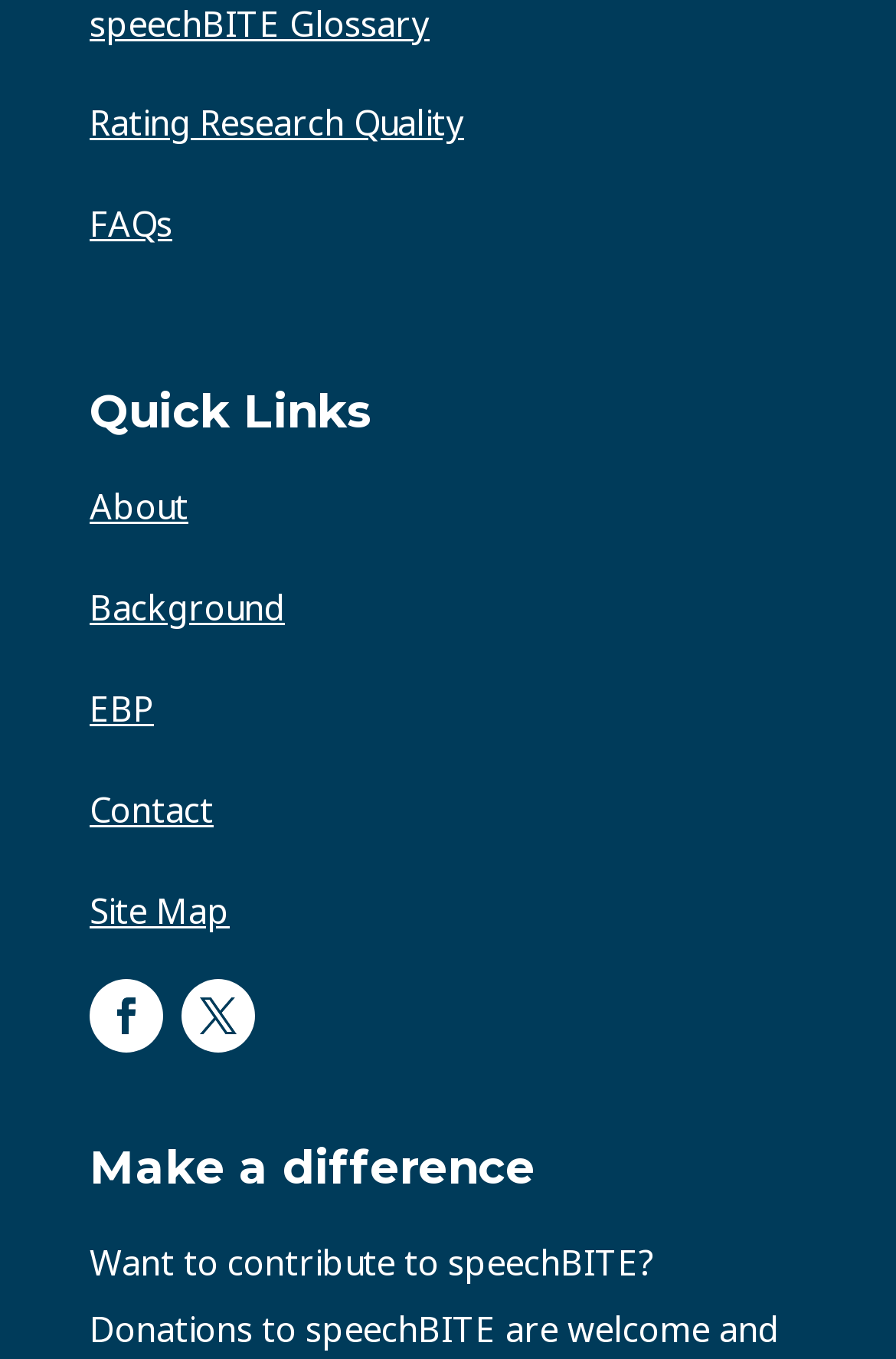Using the format (top-left x, top-left y, bottom-right x, bottom-right y), provide the bounding box coordinates for the described UI element. All values should be floating point numbers between 0 and 1: EBP

[0.1, 0.504, 0.172, 0.538]